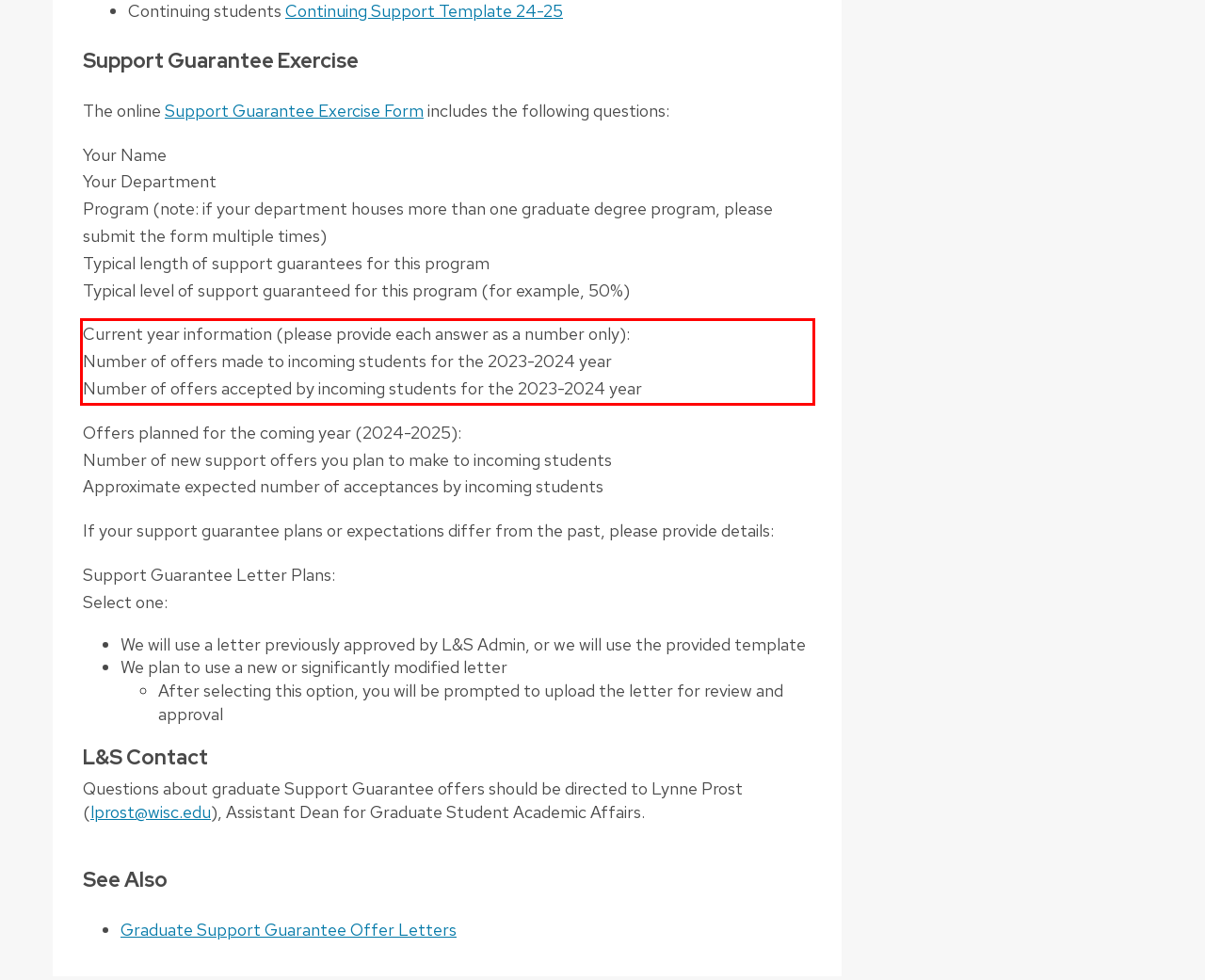Please extract the text content from the UI element enclosed by the red rectangle in the screenshot.

Current year information (please provide each answer as a number only): Number of offers made to incoming students for the 2023-2024 year Number of offers accepted by incoming students for the 2023-2024 year